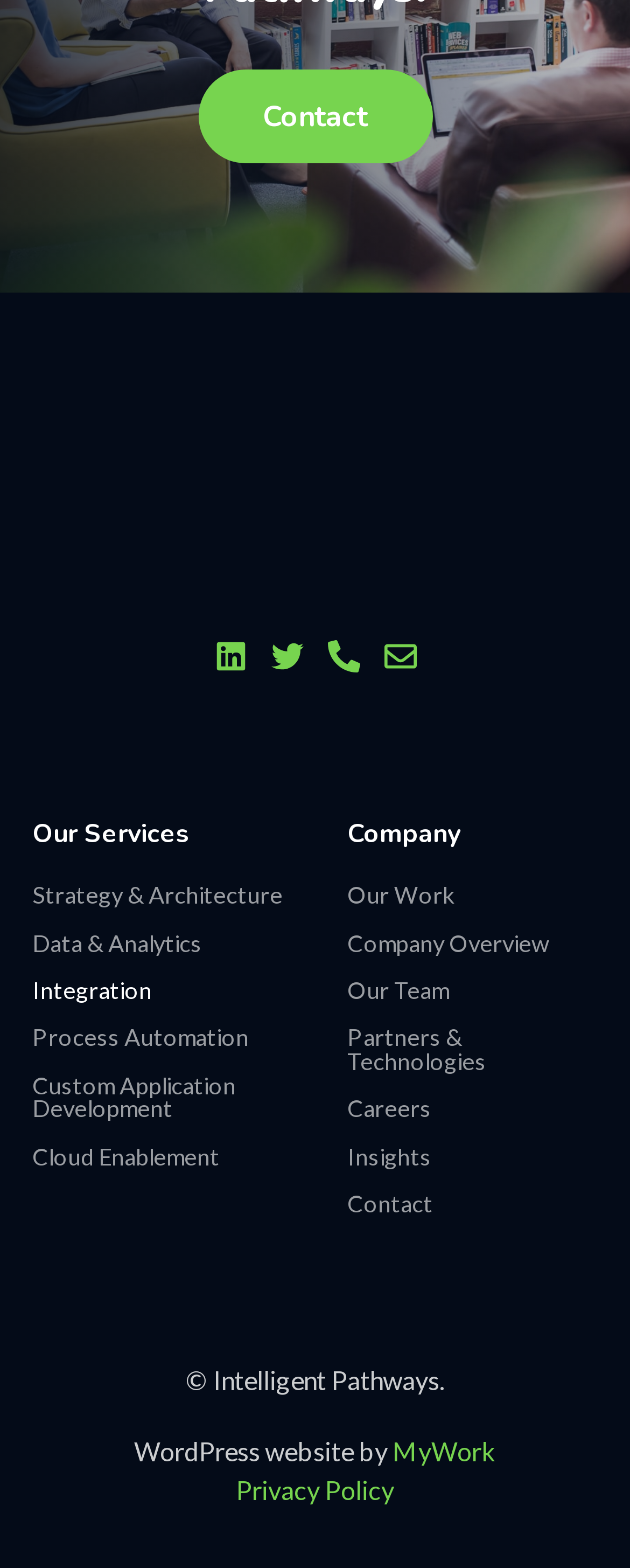Using the provided description Insights, find the bounding box coordinates for the UI element. Provide the coordinates in (top-left x, top-left y, bottom-right x, bottom-right y) format, ensuring all values are between 0 and 1.

[0.551, 0.73, 0.949, 0.745]